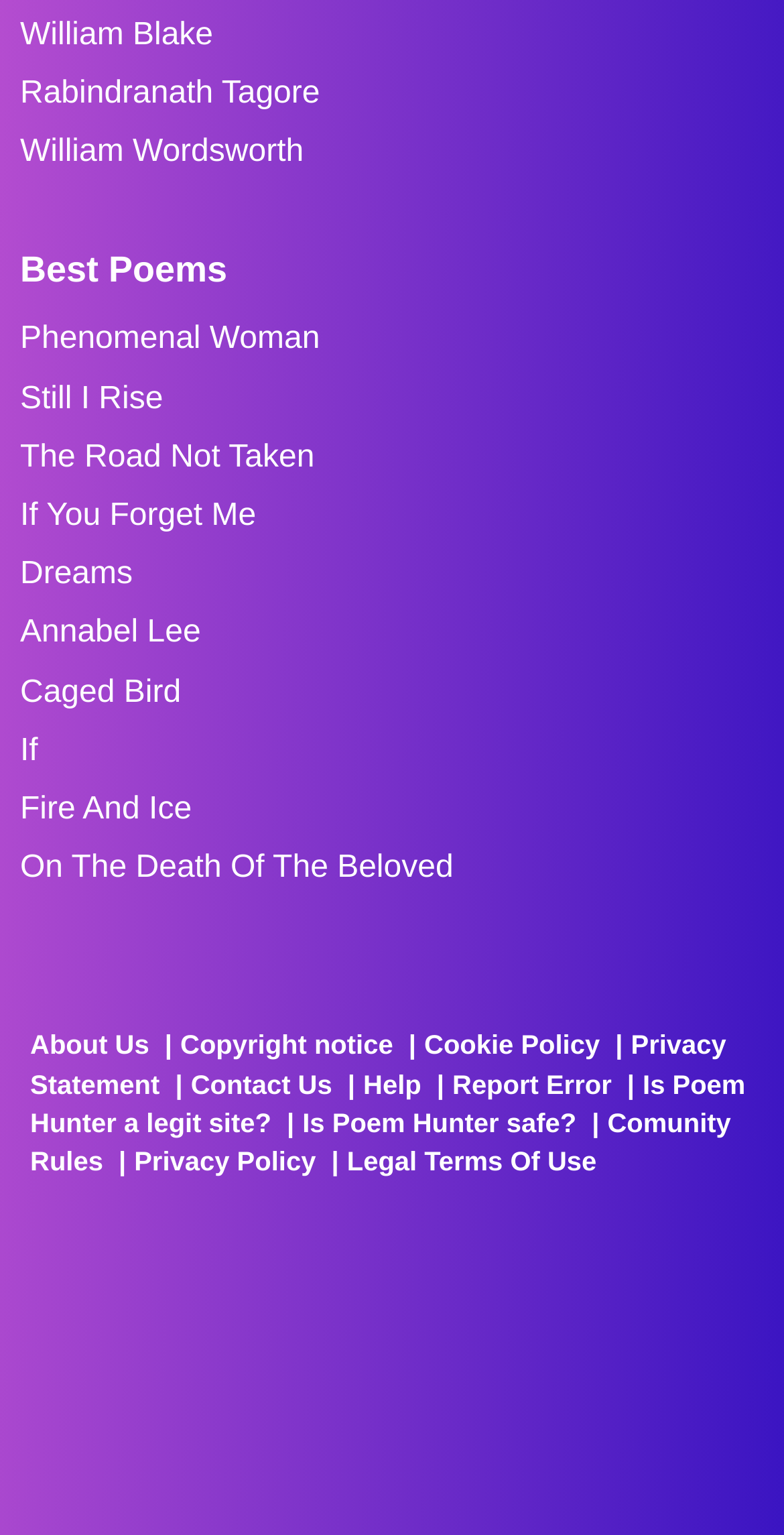Respond to the question below with a concise word or phrase:
How many social media links are present?

4